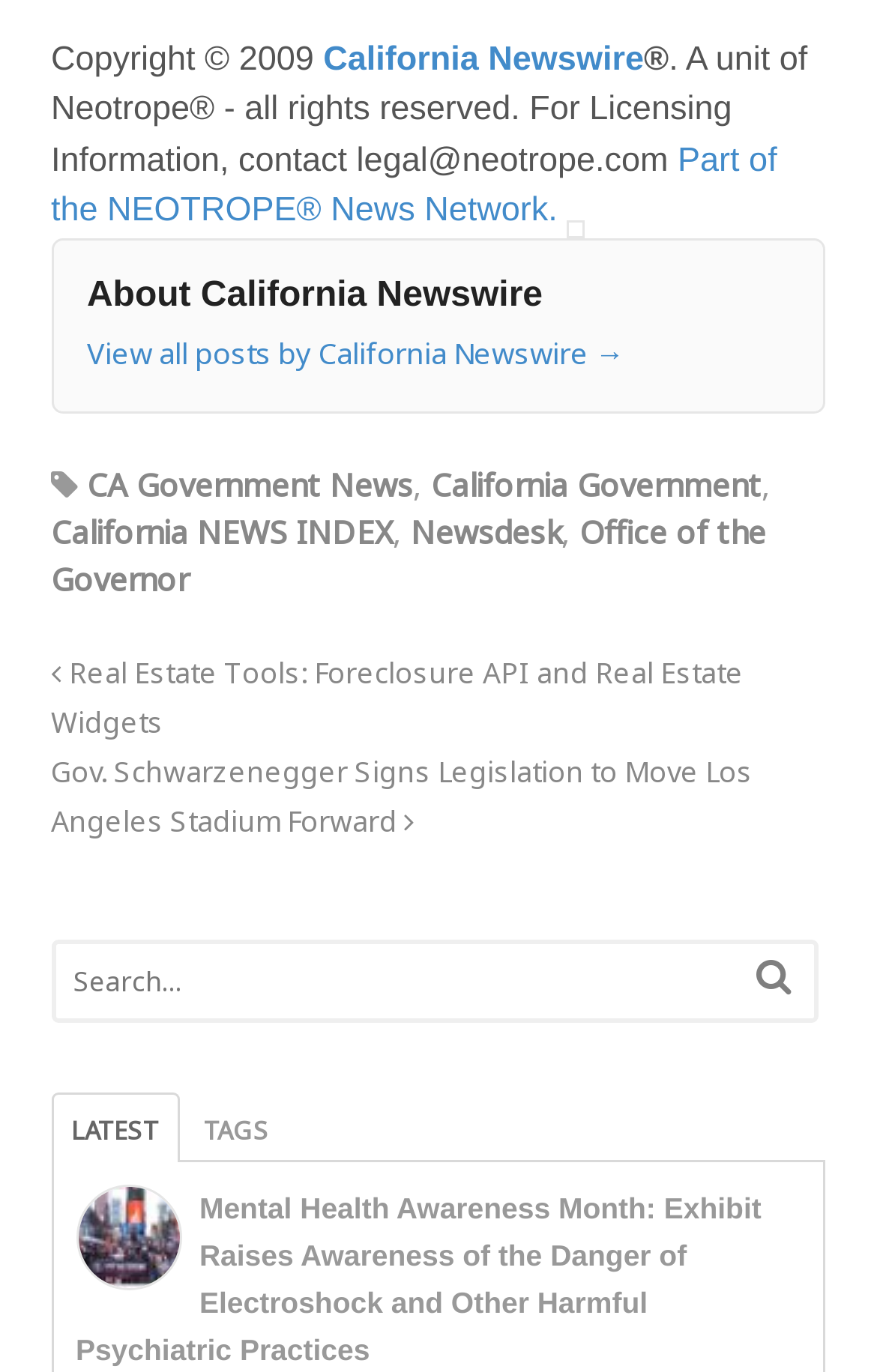How many links are there under 'Real Estate Tools'?
Could you please answer the question thoroughly and with as much detail as possible?

I found a link 'Real Estate Tools: Foreclosure API and Real Estate Widgets' which is the only link under the category 'Real Estate Tools', indicating that there is only 1 link.